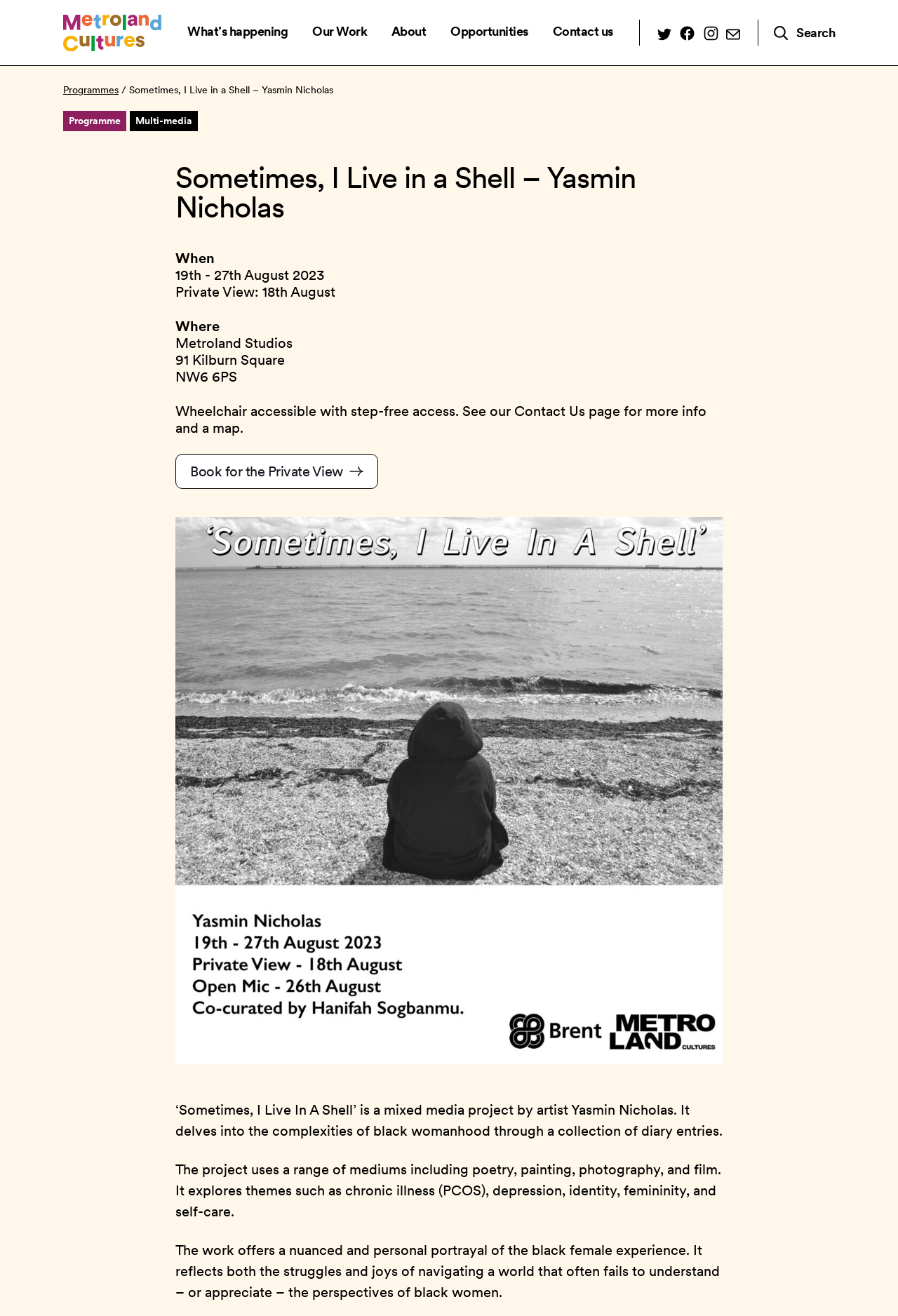What is the date of the Private View?
Based on the image, respond with a single word or phrase.

18th August